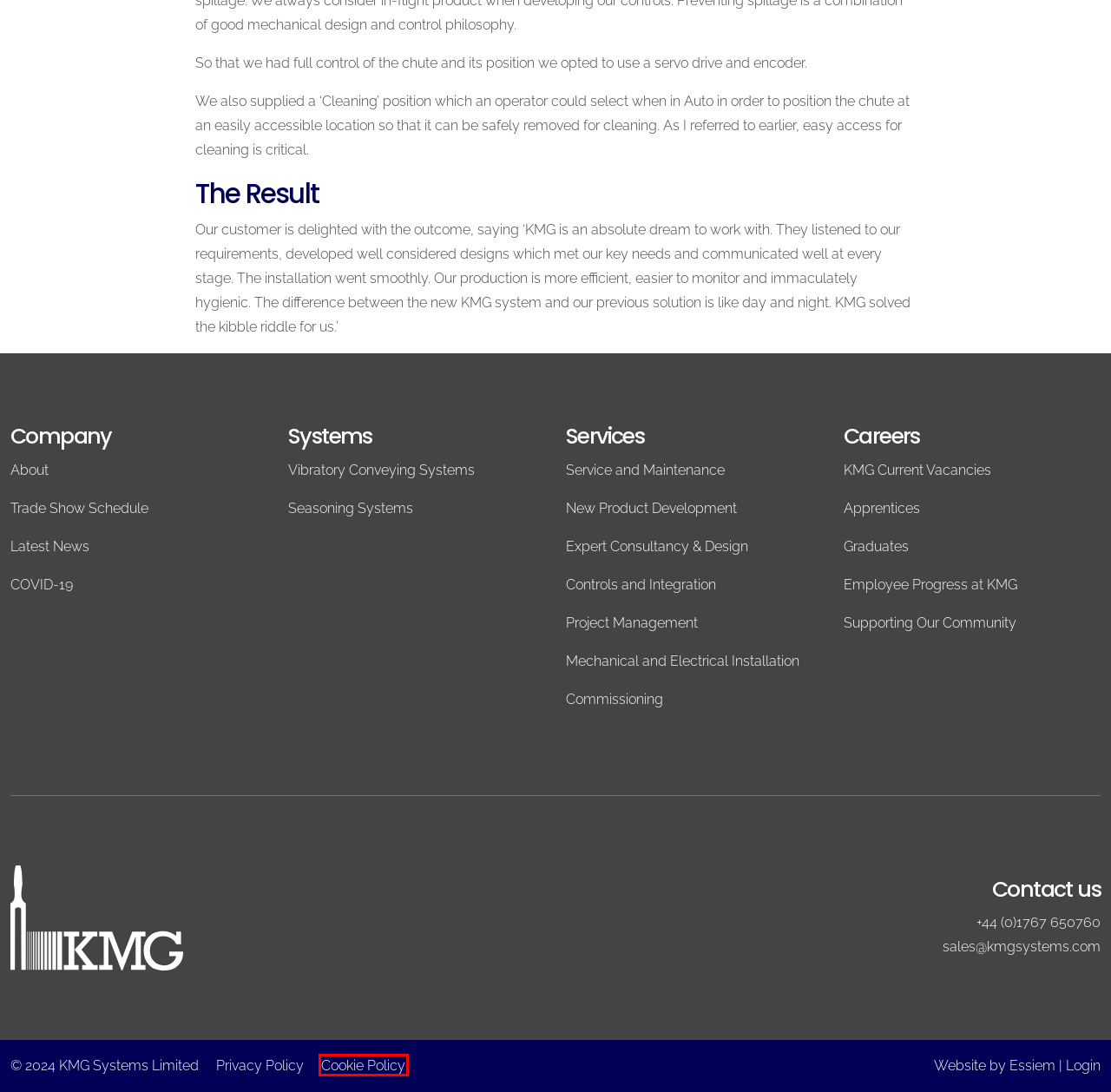You have a screenshot showing a webpage with a red bounding box highlighting an element. Choose the webpage description that best fits the new webpage after clicking the highlighted element. The descriptions are:
A. COVID-19 - KMG Systems
B. Expert Consultancy & Design - KMG Systems
C. Mechanical and Electrical Installation - KMG Systems
D. Trade Show Schedule - KMG Systems
E. About KMG Systems - Seasoning And Conveying
F. Cookie Policy - KMG Systems
G. Graduates - KMG Systems
H. New Product Development - KMG Systems

F